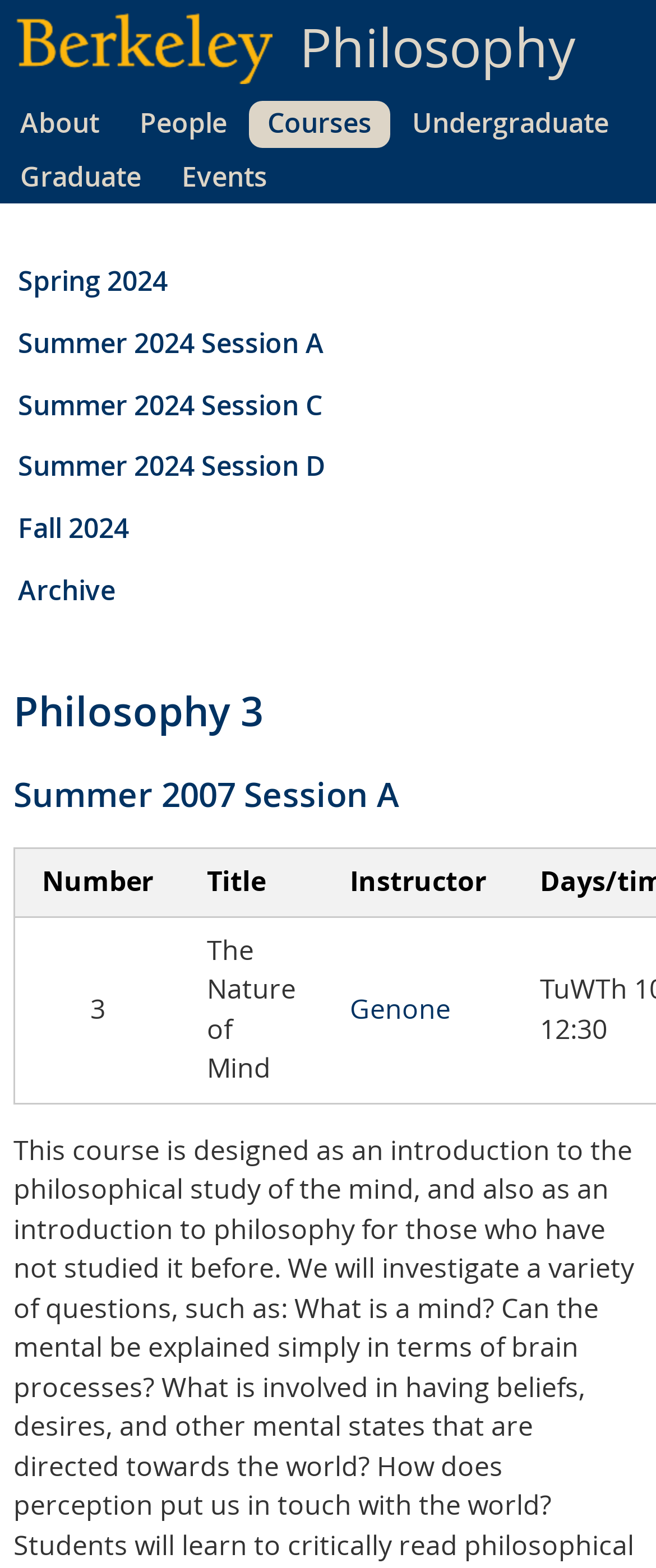How many columns are in the course table?
Using the image as a reference, answer the question with a short word or phrase.

3